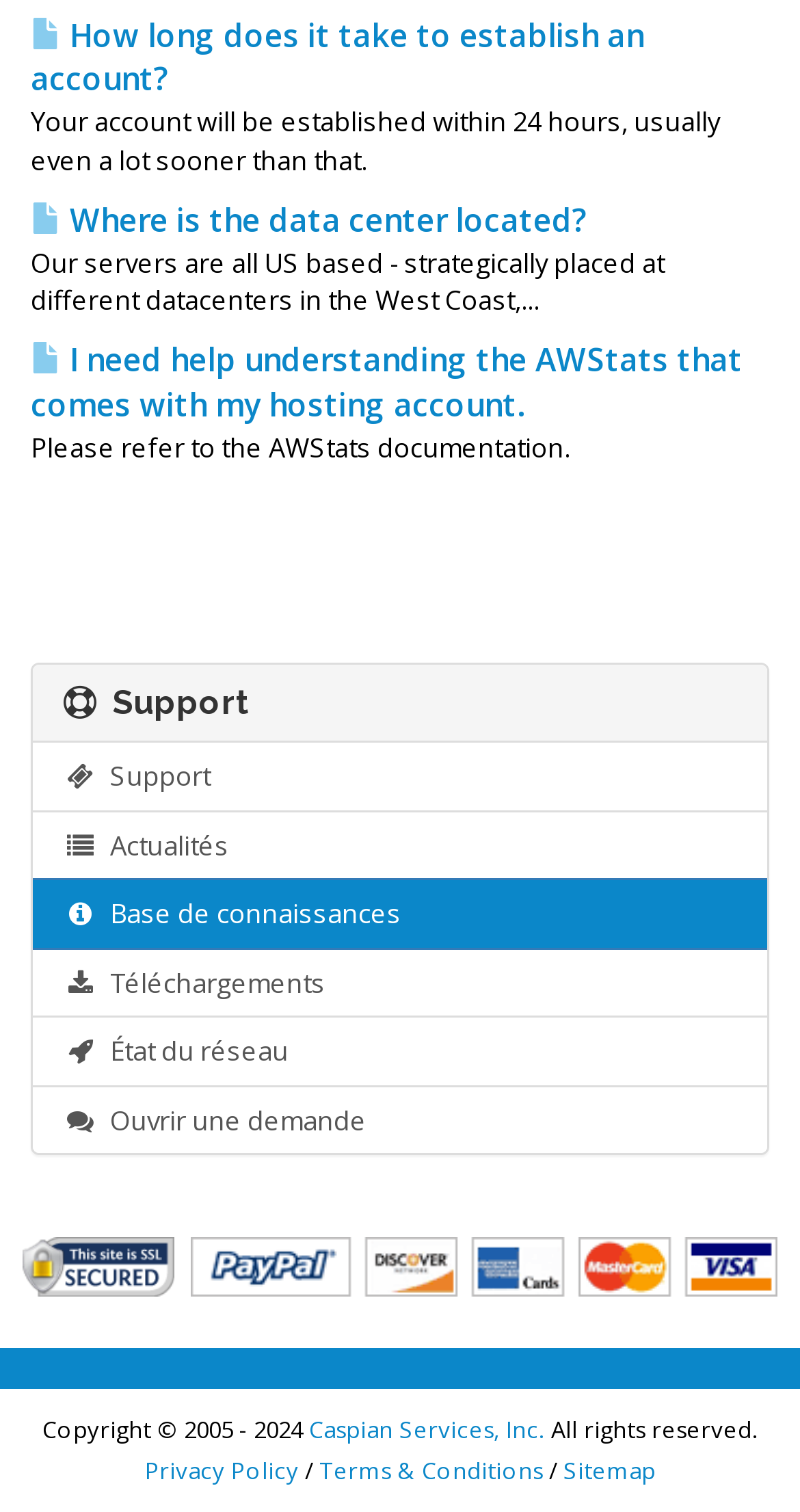Determine the bounding box coordinates for the clickable element to execute this instruction: "View 'Terms & Conditions'". Provide the coordinates as four float numbers between 0 and 1, i.e., [left, top, right, bottom].

[0.399, 0.962, 0.678, 0.983]